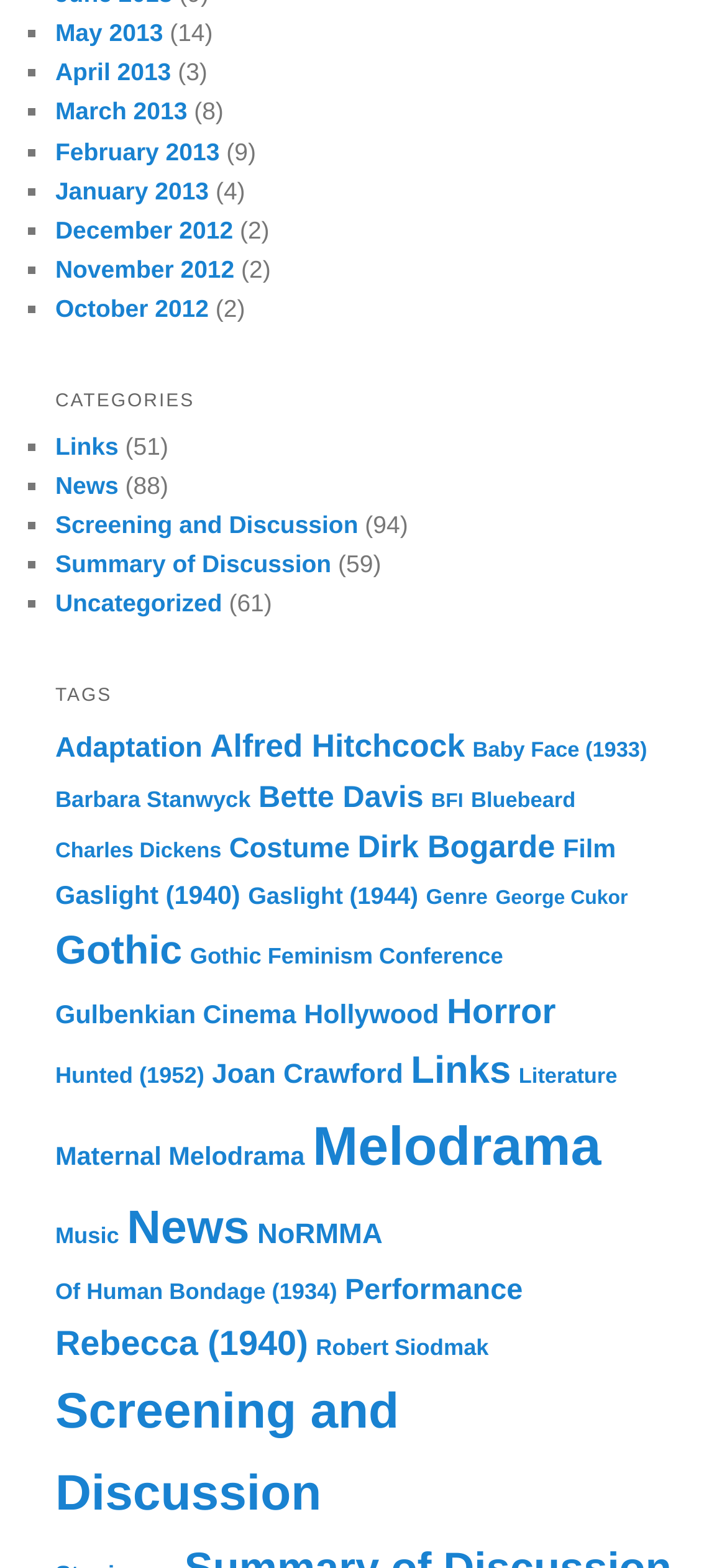Use the details in the image to answer the question thoroughly: 
How many items are there under the 'TAGS' heading?

I counted the number of items under the 'TAGS' heading by examining the list of links and their corresponding headings. There are 30 items under the 'TAGS' heading.